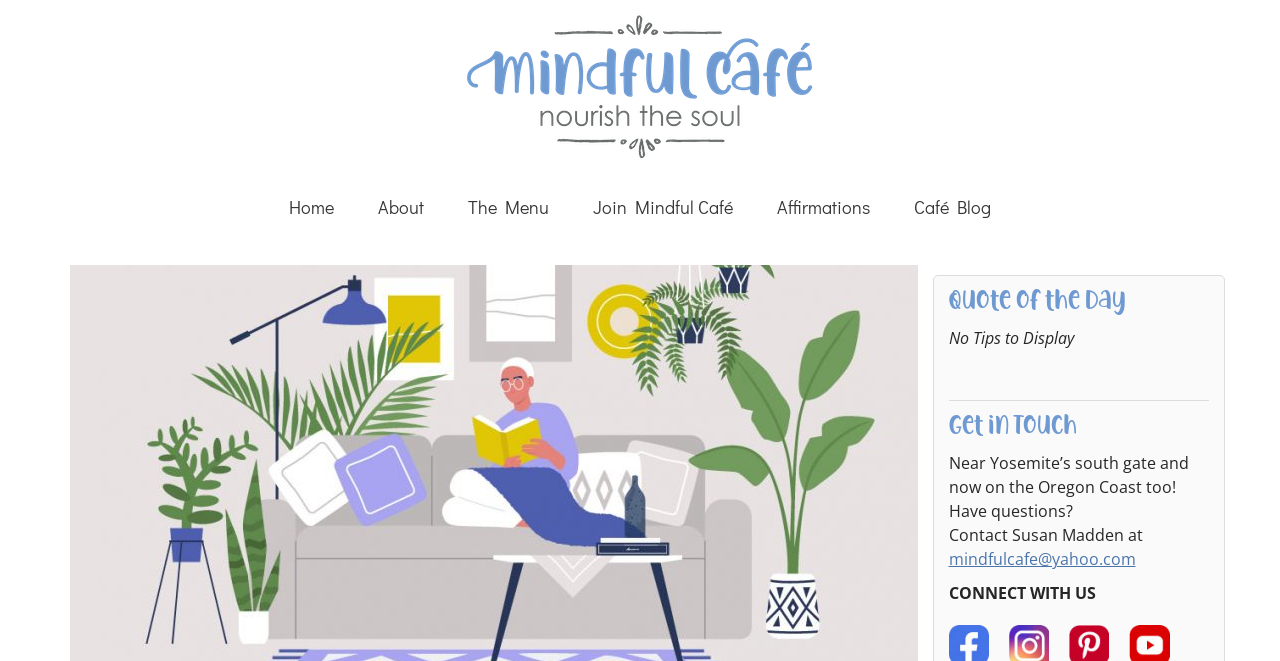Using a single word or phrase, answer the following question: 
Where are the café locations?

Near Yosemite’s south gate and Oregon Coast